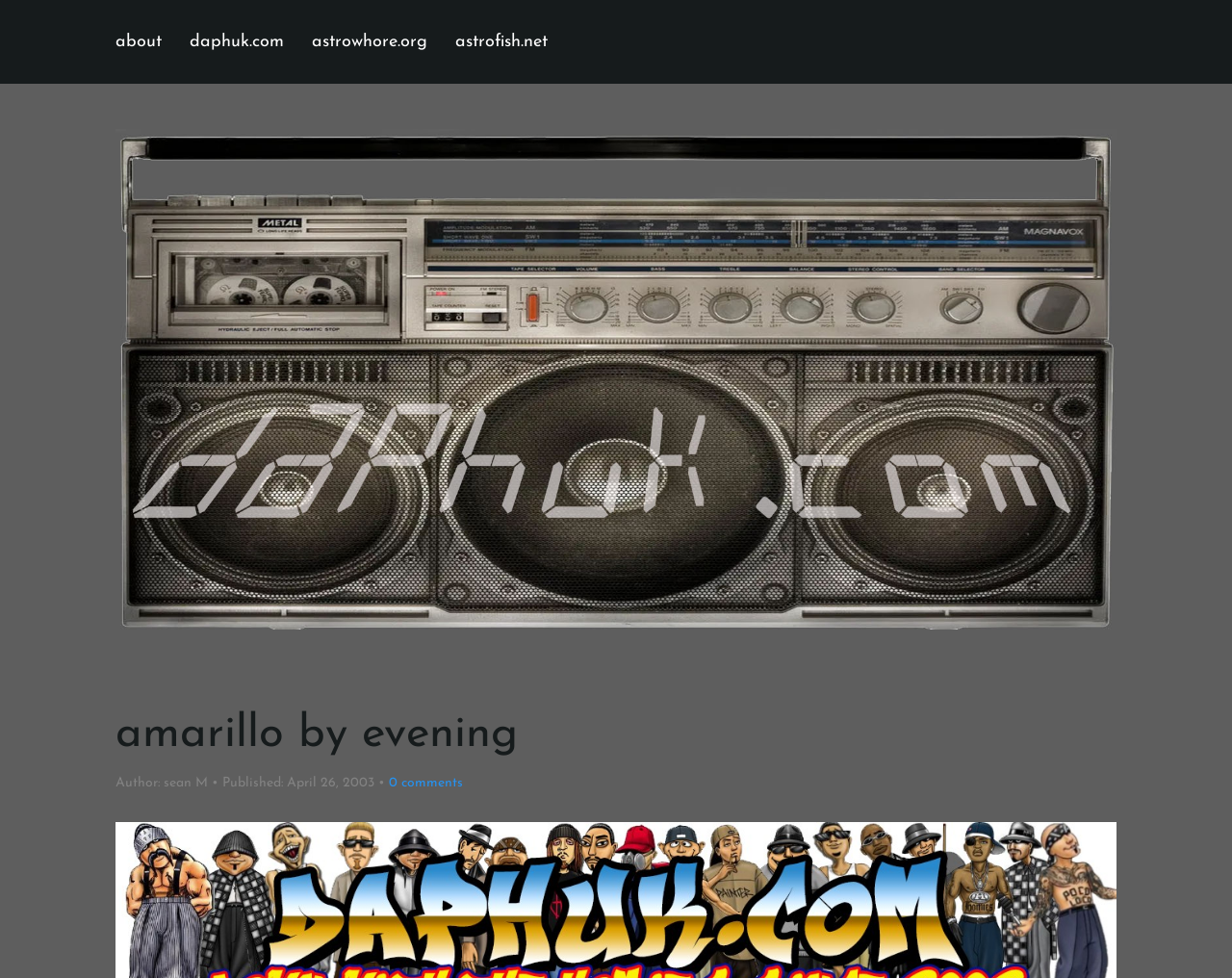What is the author's name?
Please provide a comprehensive answer based on the information in the image.

The author's name can be found in the static text element 'Author:' and its corresponding value 'Sean M'.